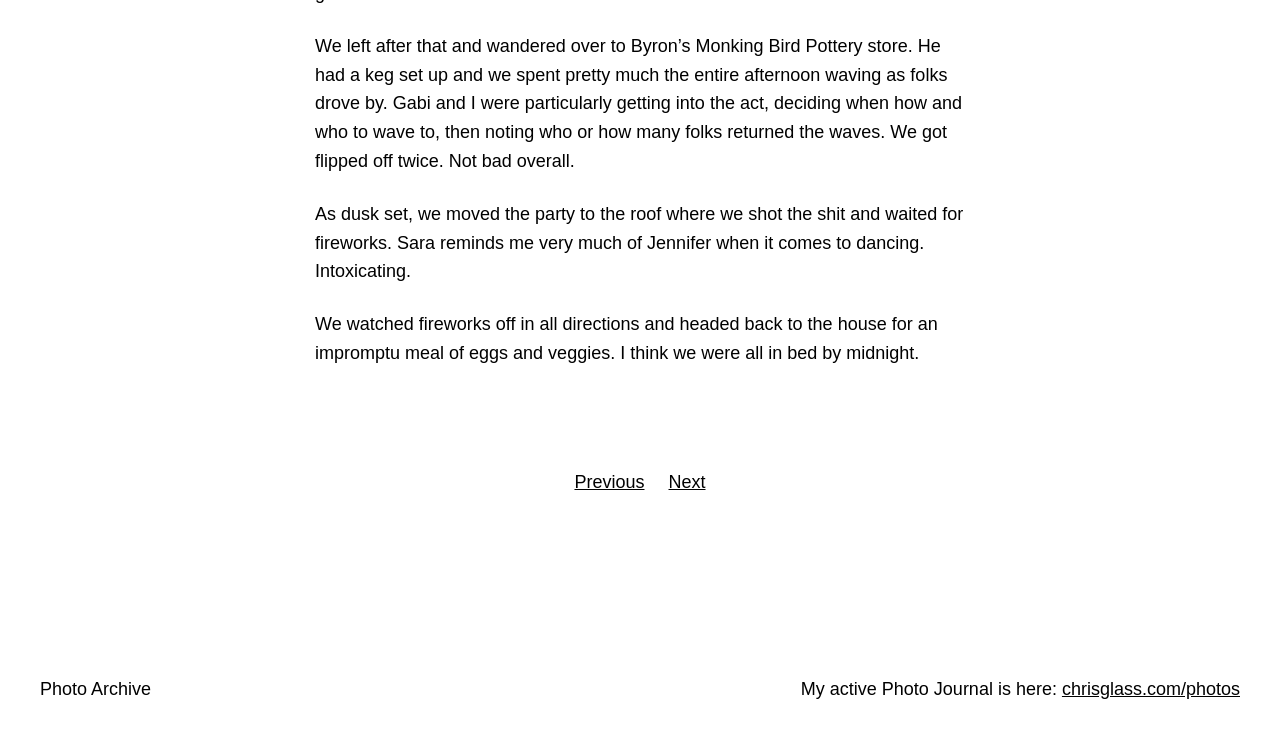Analyze the image and deliver a detailed answer to the question: What did the author have for dinner?

According to the text in the StaticText element with bounding box coordinates [0.246, 0.42, 0.733, 0.485], the author had an impromptu meal of eggs and veggies at the house after watching fireworks.